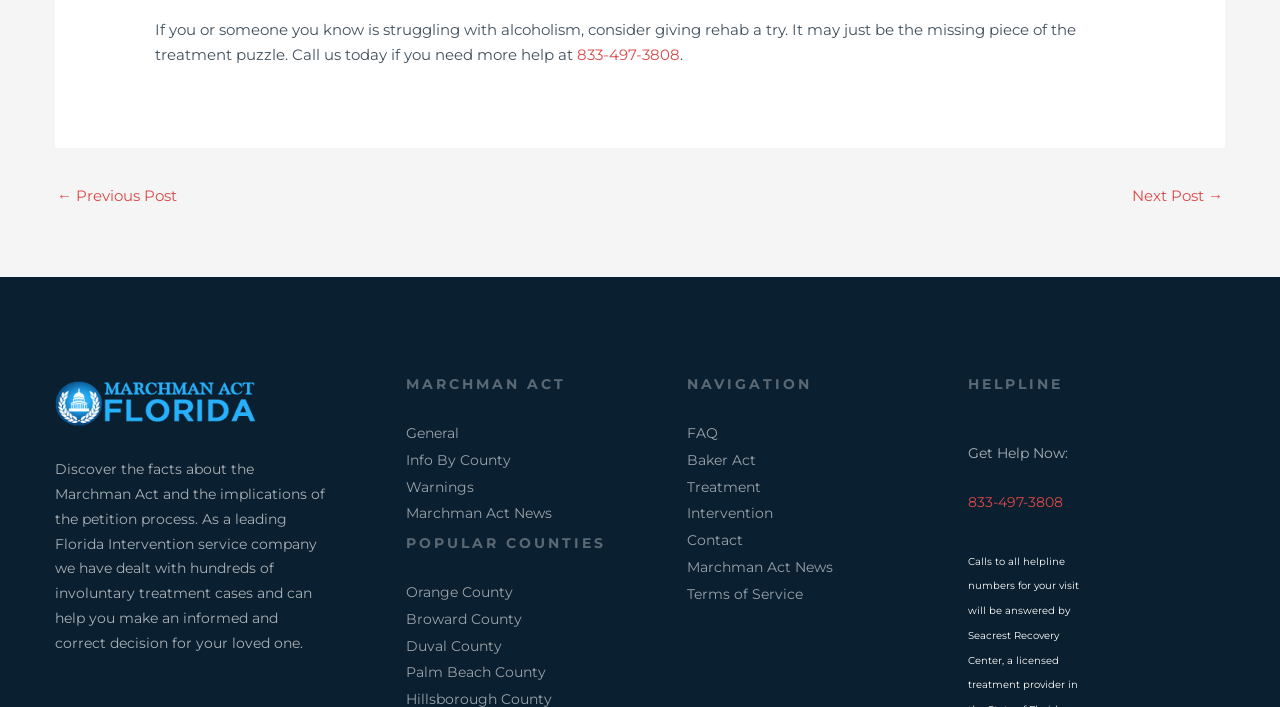Identify the bounding box coordinates for the element you need to click to achieve the following task: "Go to the next post". Provide the bounding box coordinates as four float numbers between 0 and 1, in the form [left, top, right, bottom].

[0.884, 0.255, 0.955, 0.304]